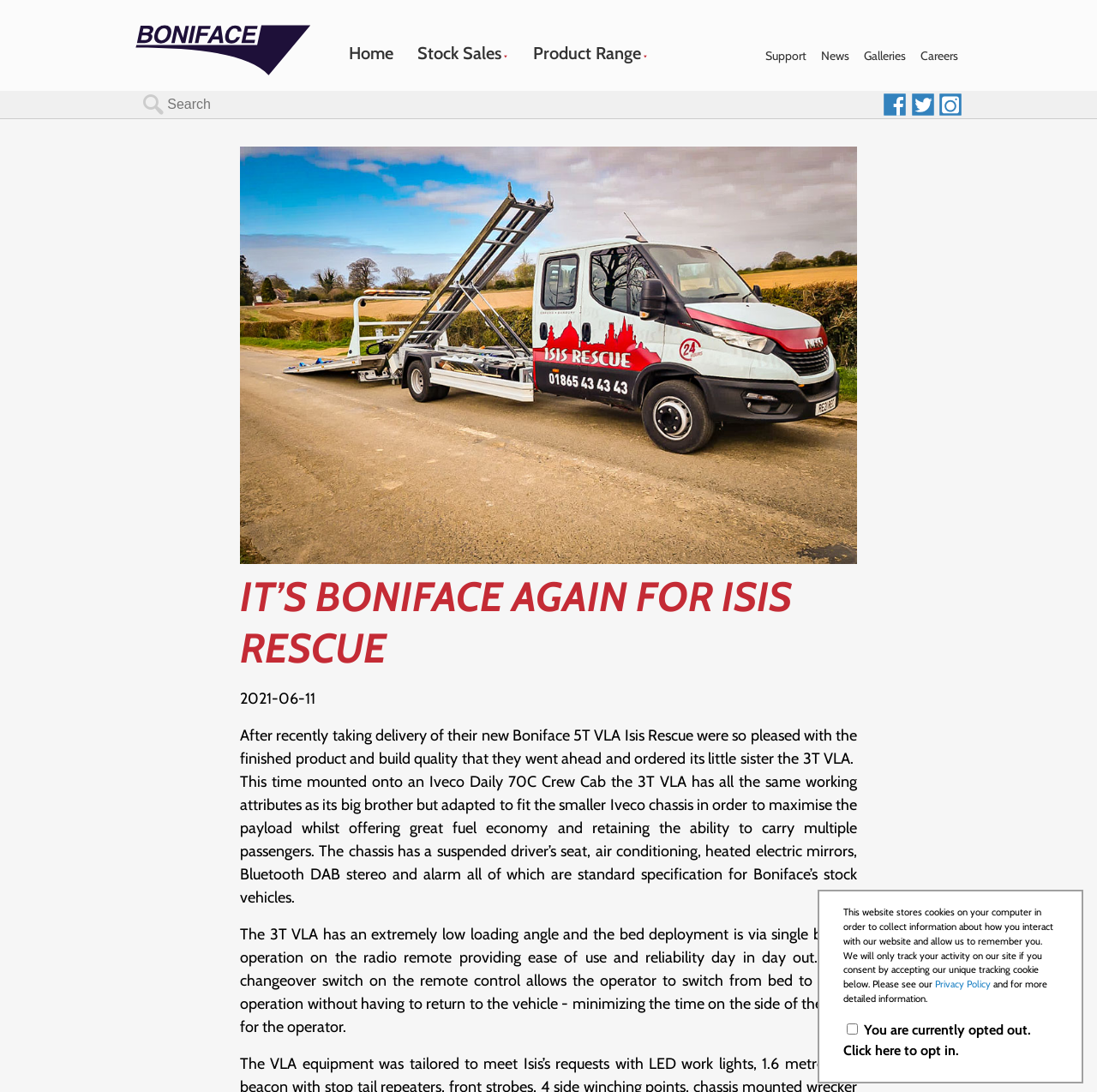Please determine the bounding box coordinates of the element's region to click in order to carry out the following instruction: "Search for something". The coordinates should be four float numbers between 0 and 1, i.e., [left, top, right, bottom].

[0.121, 0.085, 0.788, 0.107]